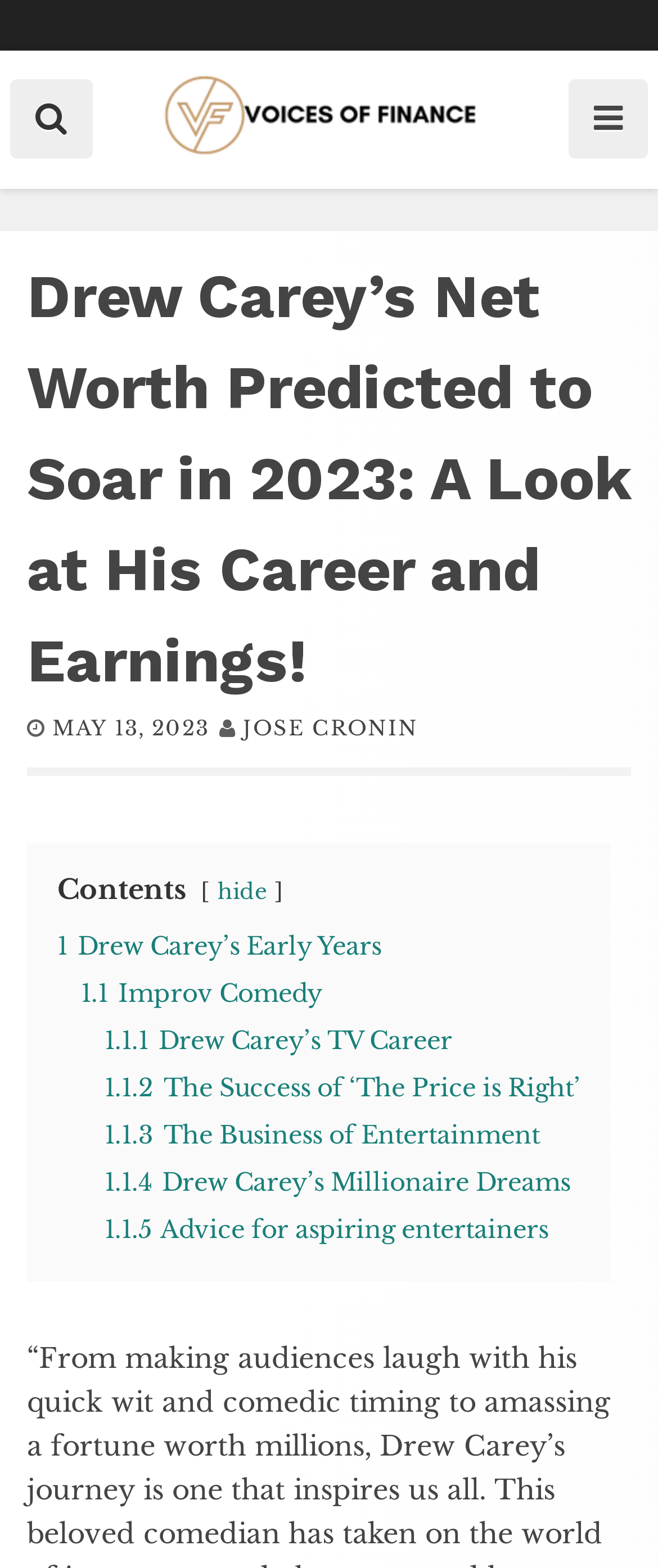Specify the bounding box coordinates of the area to click in order to execute this command: 'Click the 1.1 Improv Comedy link'. The coordinates should consist of four float numbers ranging from 0 to 1, and should be formatted as [left, top, right, bottom].

[0.123, 0.624, 0.49, 0.644]